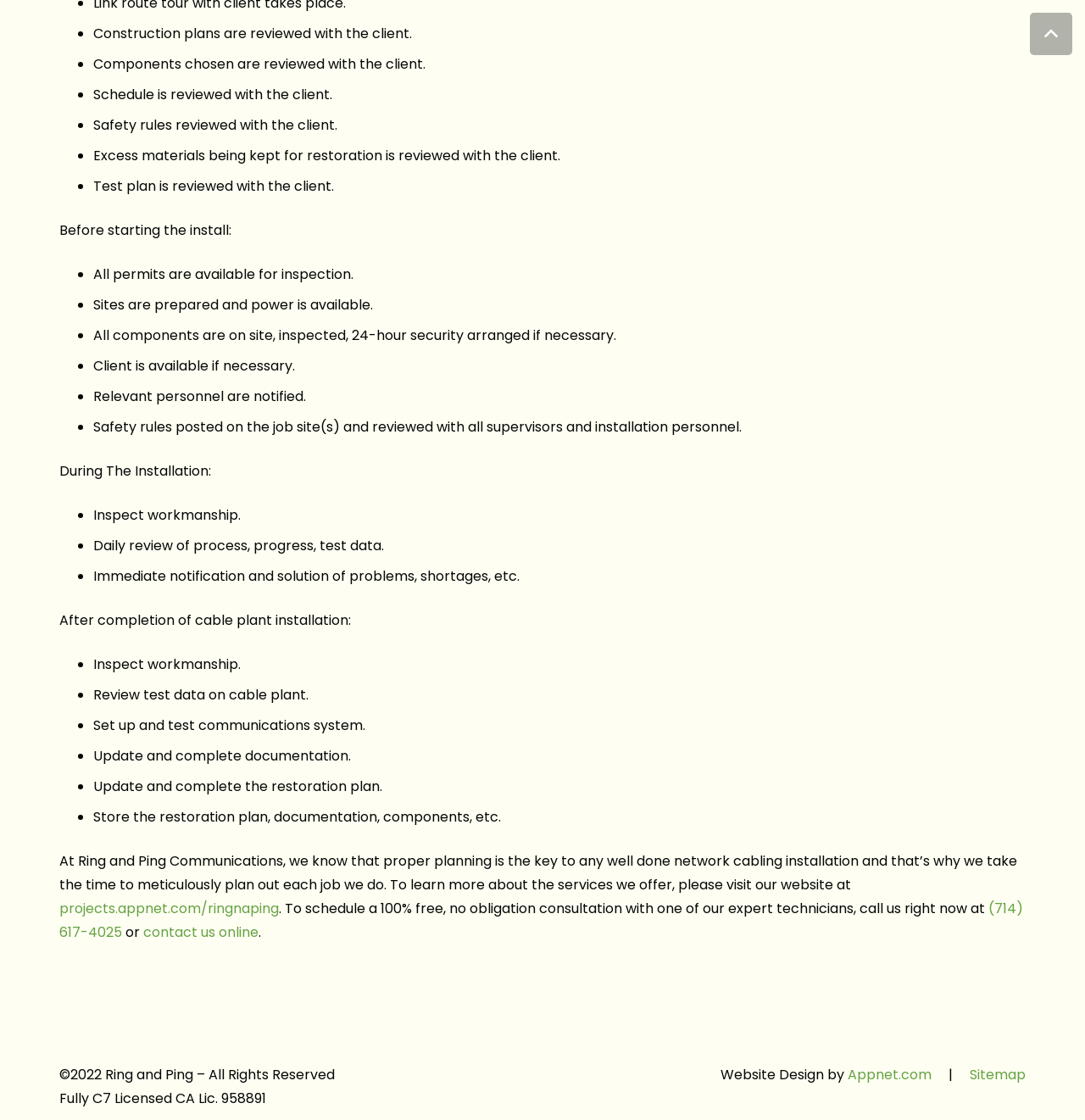How can one schedule a consultation with the company?
Refer to the image and respond with a one-word or short-phrase answer.

Call or contact online